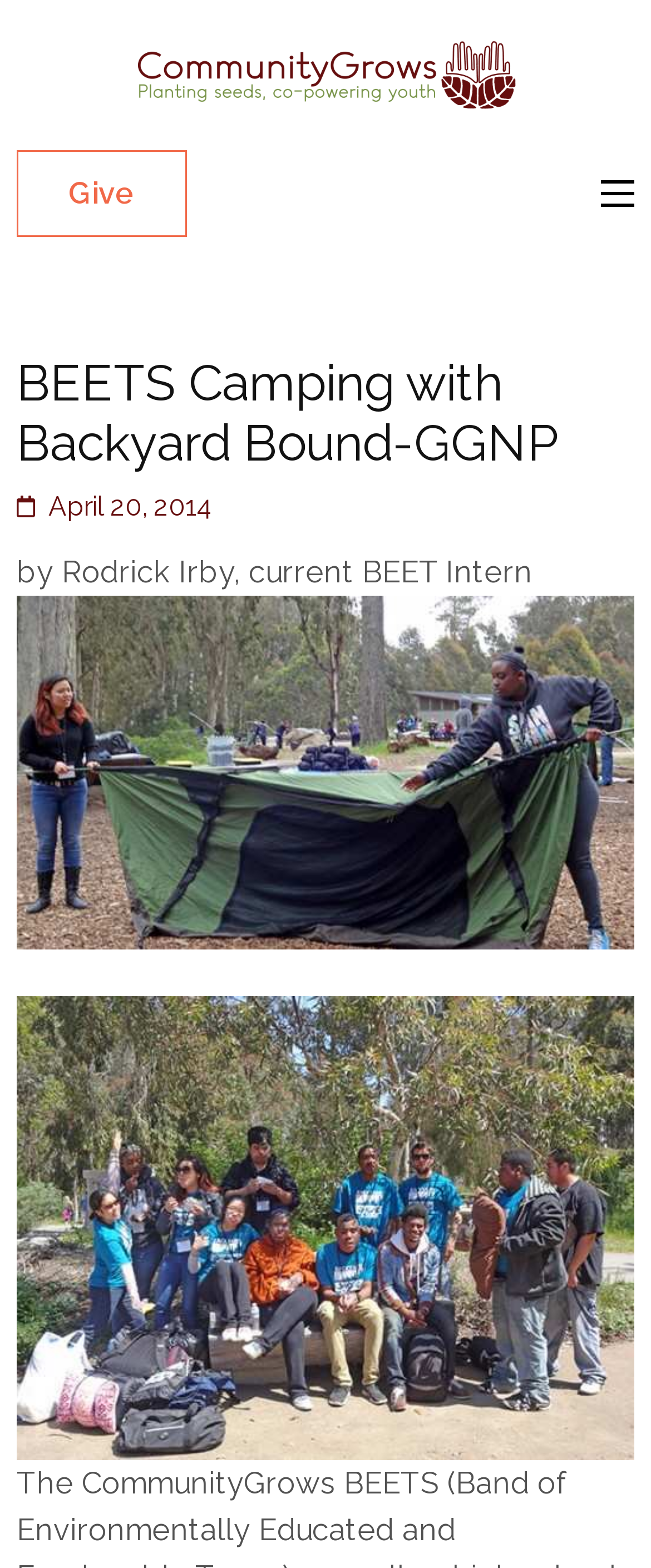Who is the author of the article?
Provide an in-depth and detailed explanation in response to the question.

The author of the article is mentioned in the text as 'Rodrick Irby, current BEET Intern'. This information is placed below the main heading of the webpage.